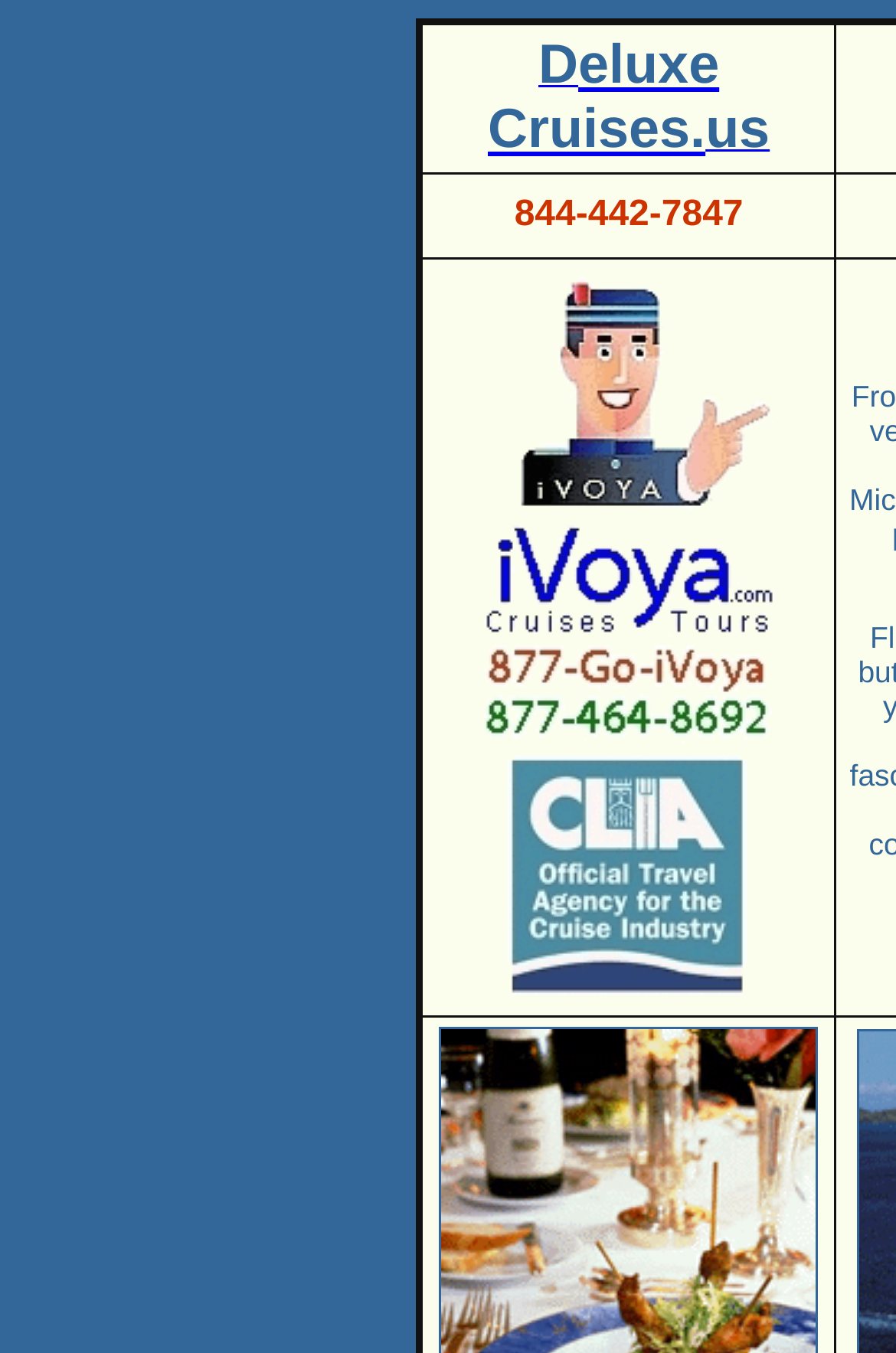What is the domain name of the website?
Look at the image and respond to the question as thoroughly as possible.

The domain name can be found in the top section of the webpage, inside a grid cell element, which is 'Deluxe Cruises.us'.